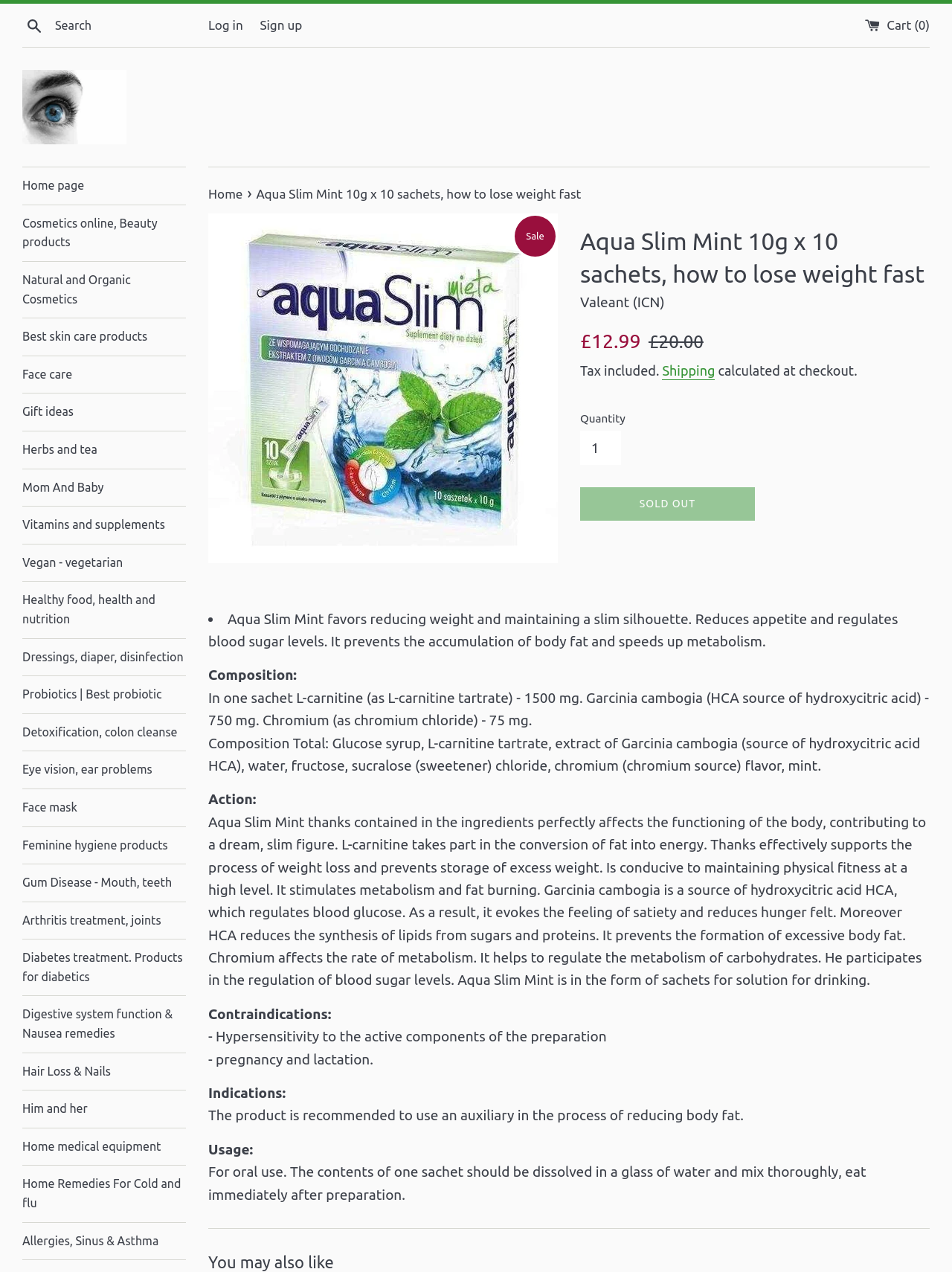Identify the bounding box coordinates of the clickable region to carry out the given instruction: "View cart contents".

[0.909, 0.014, 0.977, 0.025]